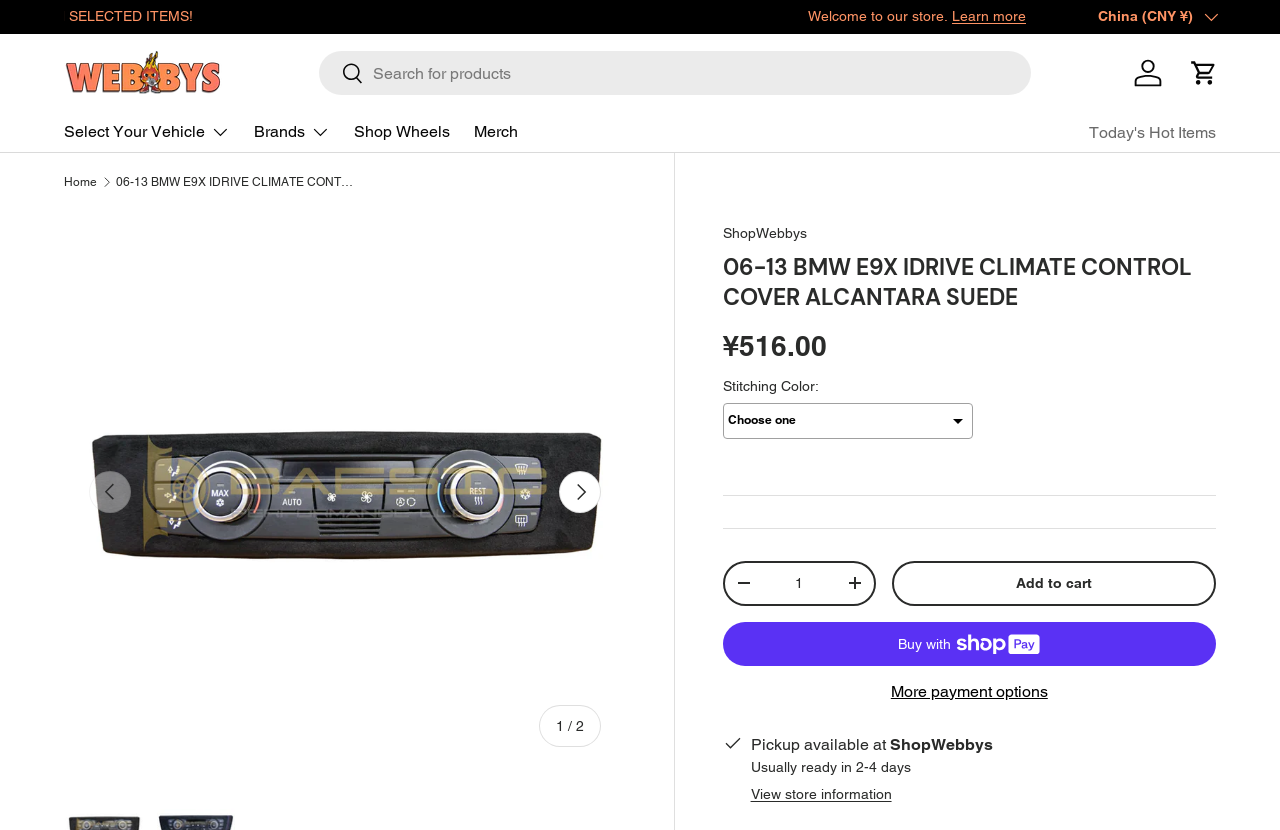Please find the bounding box coordinates of the section that needs to be clicked to achieve this instruction: "Change country or region".

[0.858, 0.007, 0.95, 0.033]